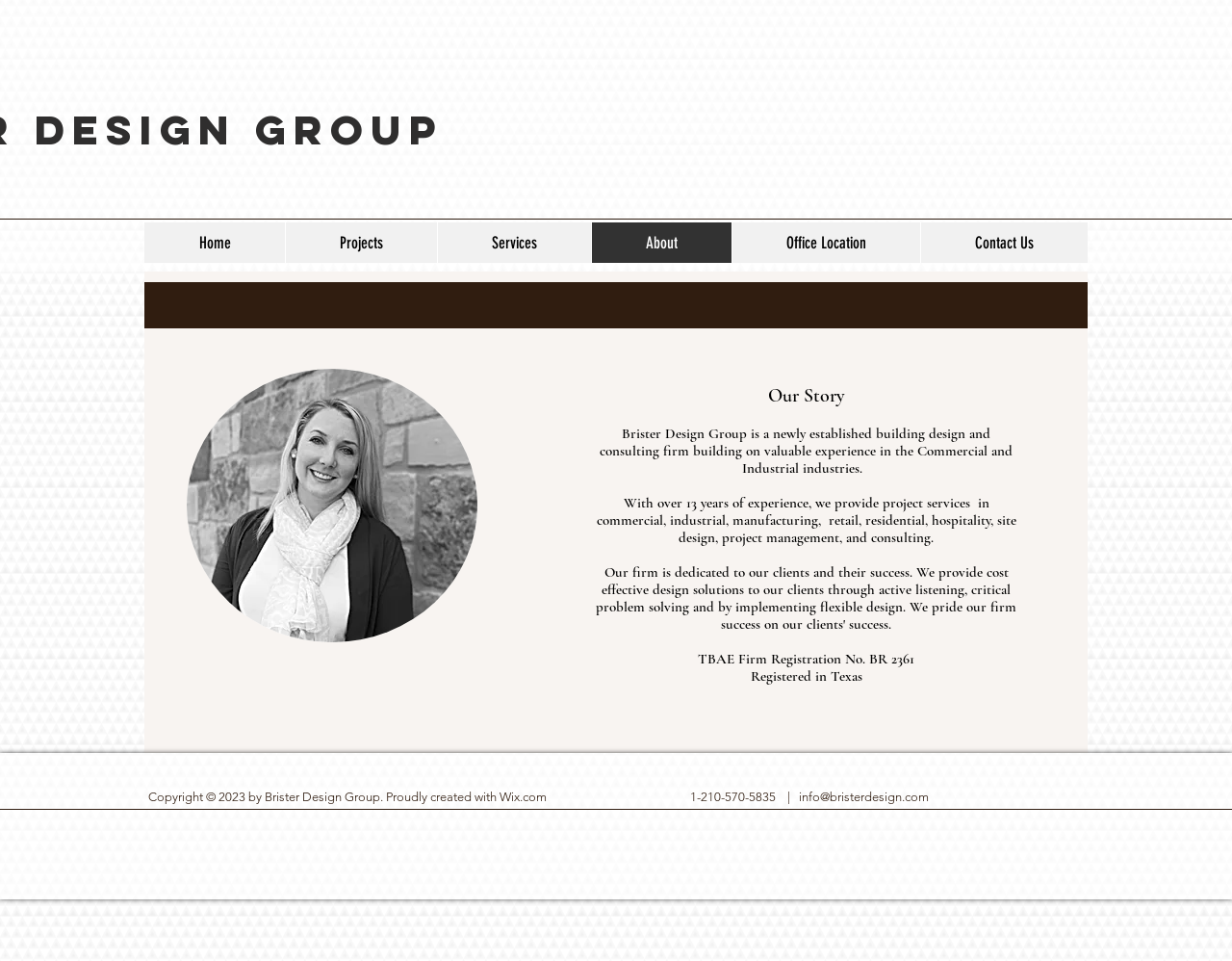Pinpoint the bounding box coordinates of the clickable element needed to complete the instruction: "View the Our Story section". The coordinates should be provided as four float numbers between 0 and 1: [left, top, right, bottom].

[0.481, 0.4, 0.827, 0.424]